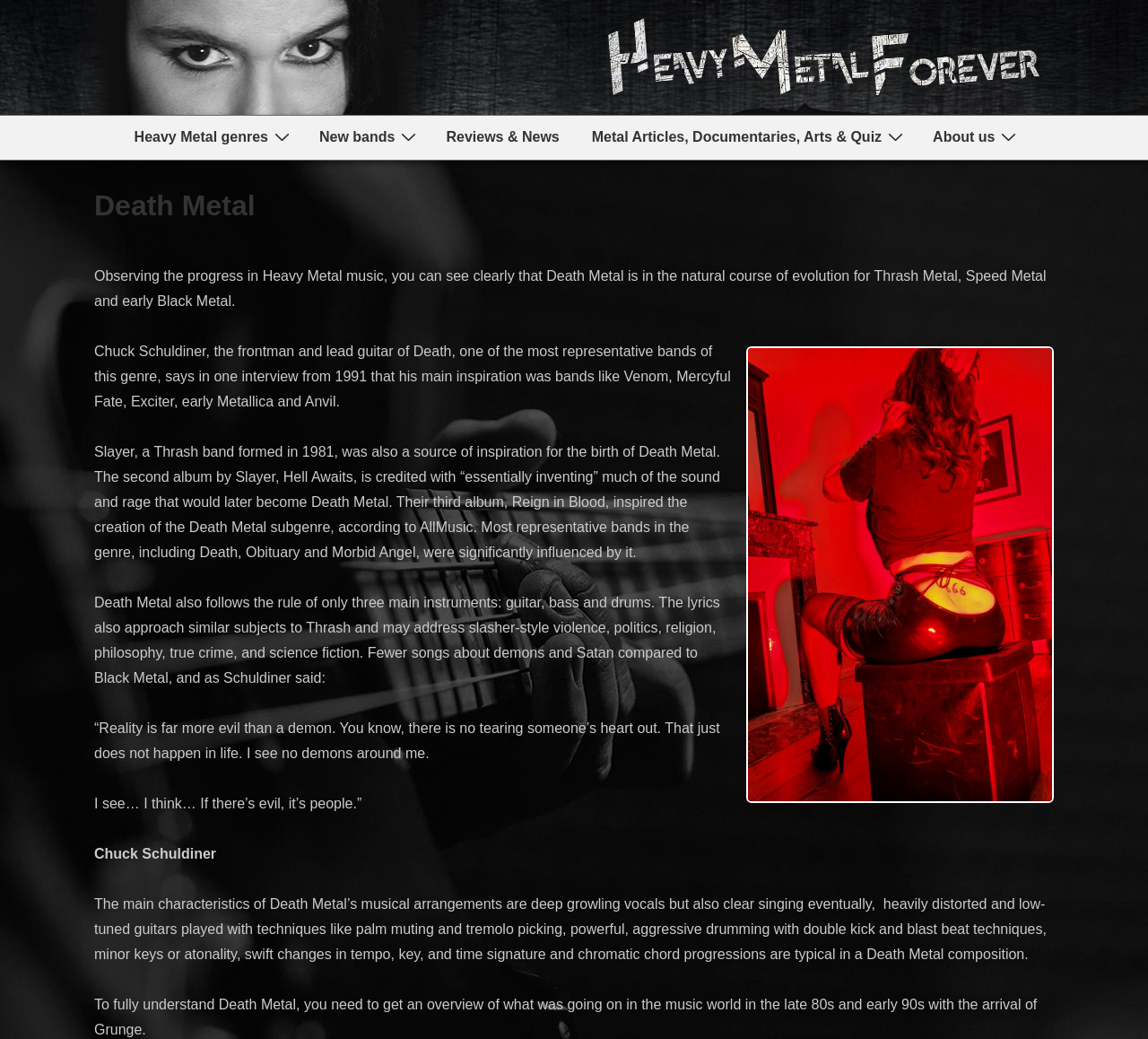Please provide a comprehensive response to the question based on the details in the image: What is the main inspiration for Death Metal bands?

According to the webpage, Chuck Schuldiner, the frontman and lead guitar of Death, one of the most representative bands of this genre, says in one interview from 1991 that his main inspiration was bands like Venom, Mercyful Fate, Exciter, early Metallica, and Anvil. This information is found in the StaticText element with the text 'Chuck Schuldiner, the frontman and lead guitar of Death, one of the most representative bands of this genre, says in one interview from 1991 that his main inspiration was bands like Venom, Mercyful Fate, Exciter, early Metallica and Anvil.'